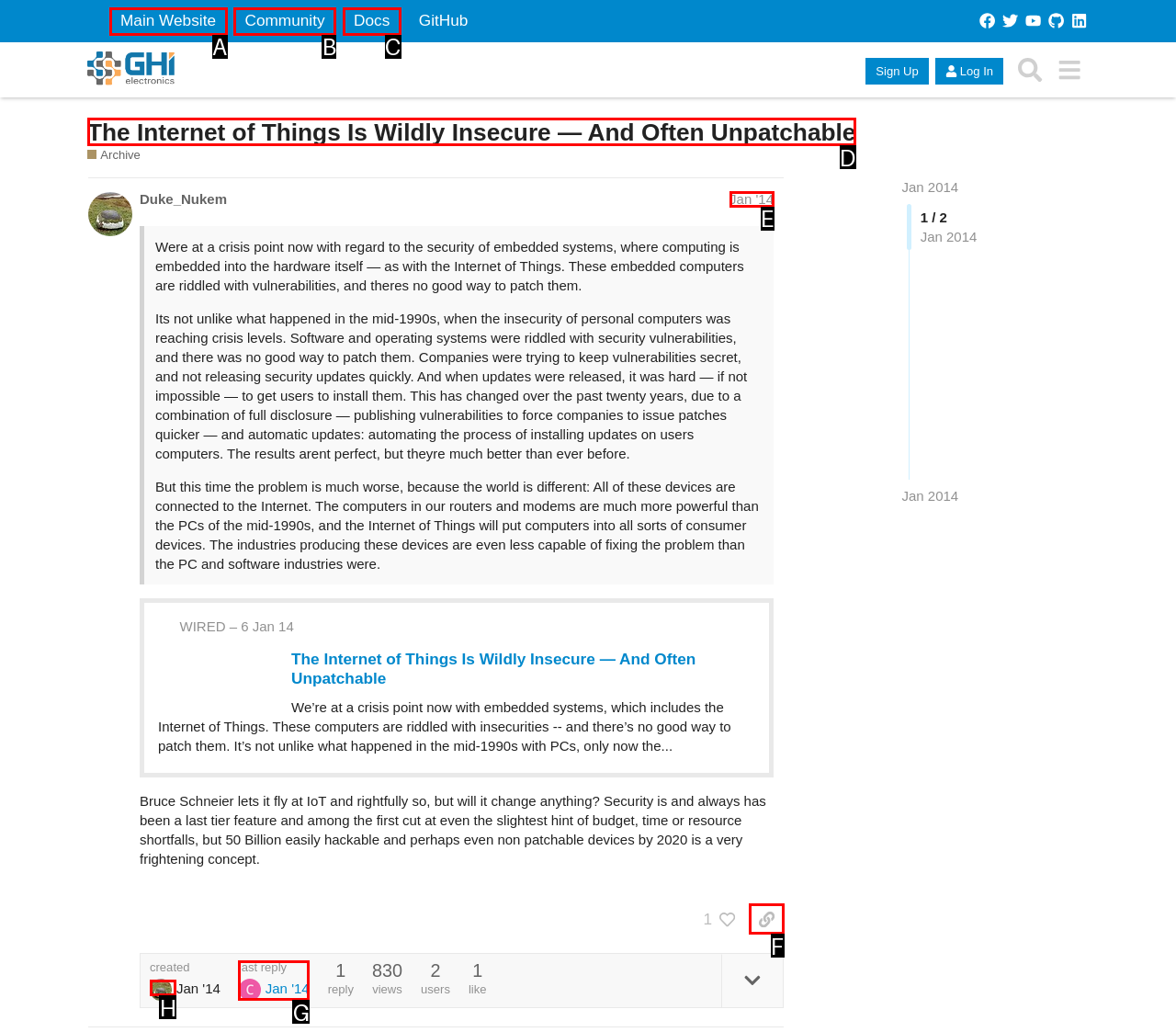Based on the description: parent_node: Jan '14
Select the letter of the corresponding UI element from the choices provided.

H